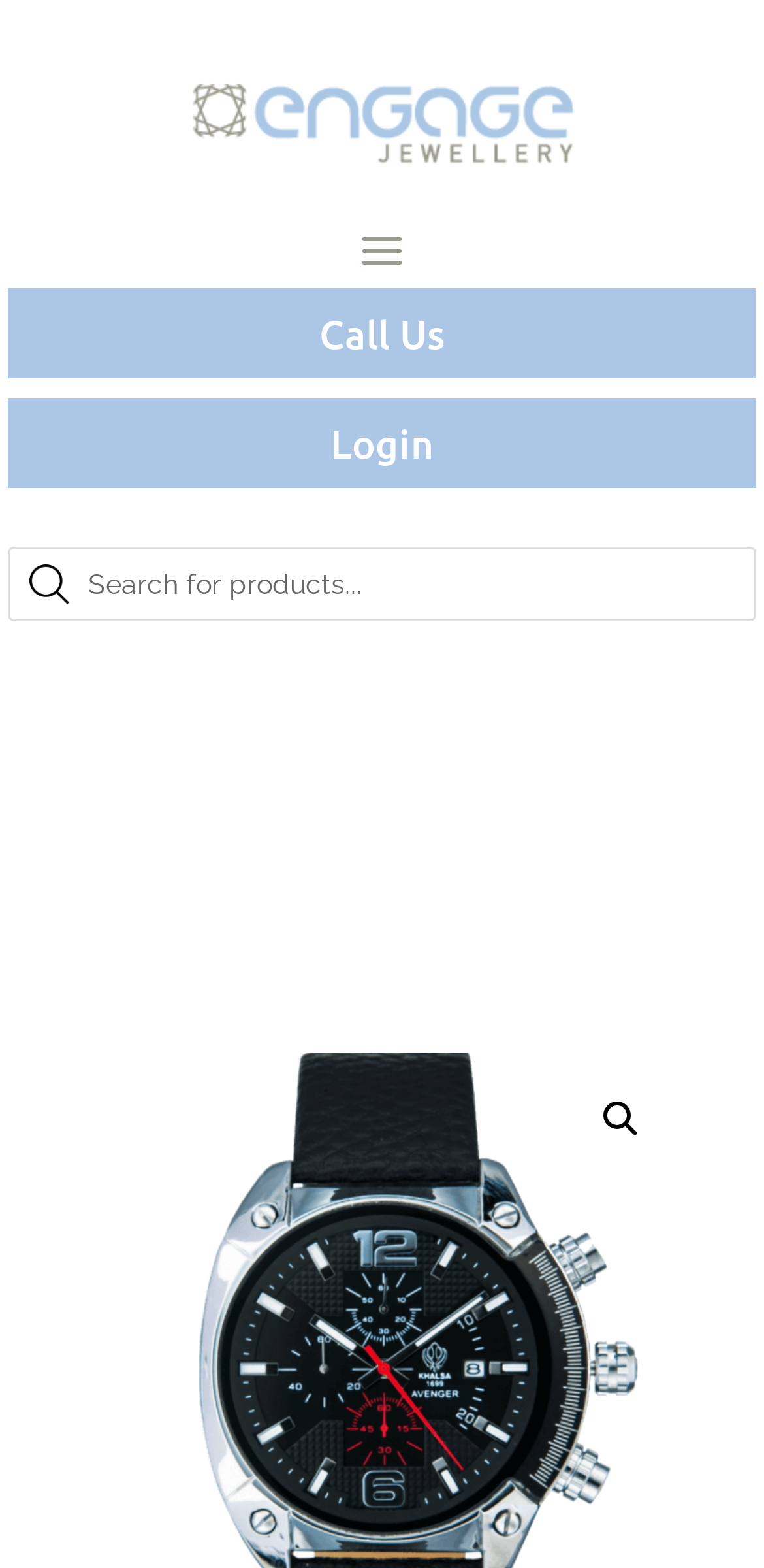Identify the bounding box coordinates for the UI element described as follows: name="s" placeholder="Search for products...". Use the format (top-left x, top-left y, bottom-right x, bottom-right y) and ensure all values are floating point numbers between 0 and 1.

[0.013, 0.35, 0.987, 0.395]